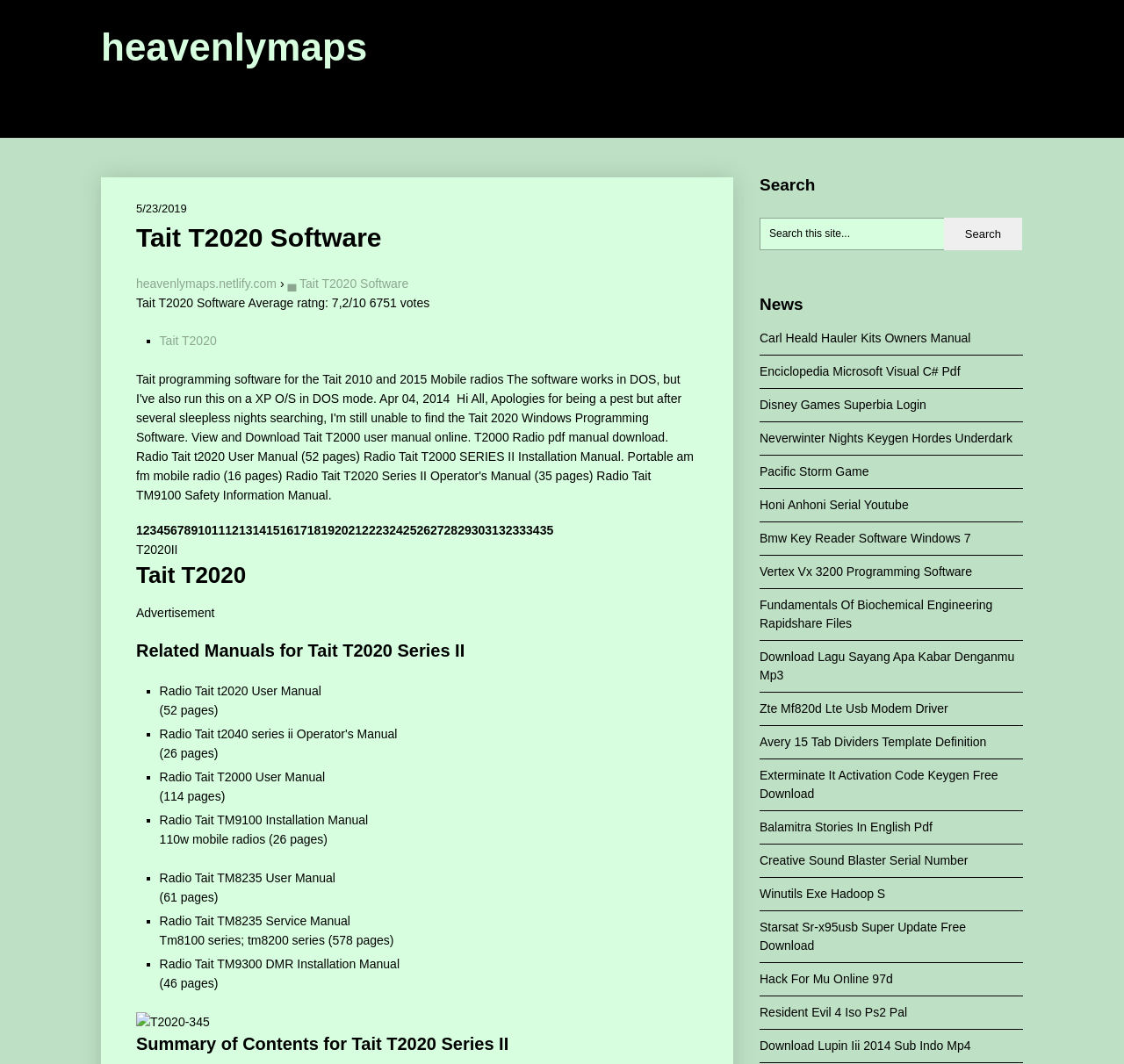Illustrate the webpage's structure and main components comprehensively.

The webpage is about Tait programming software for the Tait 2010 and 2015 Mobile radios. At the top, there is a heading "heavenlymaps" with a link to "heavenlymaps.netlify.com" and a static text "›" next to it. Below this, there is a header "Tait T2020 Software" with a rating system showing an average rating of 7.2/10 based on 6751 votes.

On the left side, there is a list of links to different versions of the Tait T2020 software, labeled from 4 to 35, and one labeled "T2020II". Below this list, there is an advertisement and a heading "Related Manuals for Tait T2020 Series II". This is followed by a list of manuals, each with a bullet point "■" and a brief description, including the number of pages. The manuals are for various Tait radio models, including the T2020, T2000, TM9100, TM8235, and TM9300.

On the right side, there is a search bar with a heading "Search" and a button to submit the search query. Below this, there is a heading "News" with a list of links to various news articles or resources, including a Carl Heald Hauler Kits Owners Manual, an Enciclopedia Microsoft Visual C# Pdf, a Disney Games Superbia Login, and a Neverwinter Nights Keygen Hordes Underdark.

At the bottom of the page, there is an image "T2020-345" and a heading "Summary of Contents for Tait T2020 Series II".